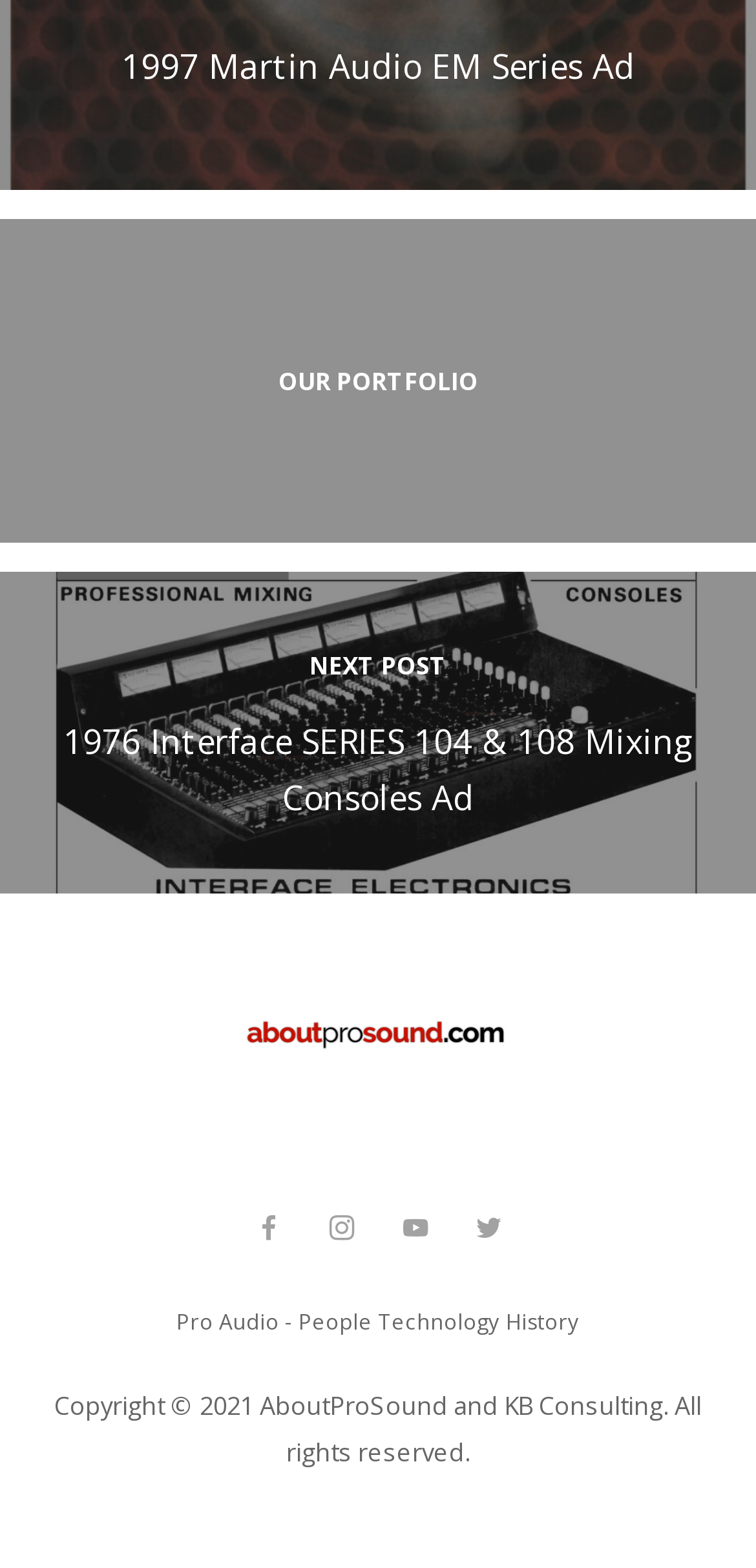Answer the question in one word or a short phrase:
What is the copyright year?

2021